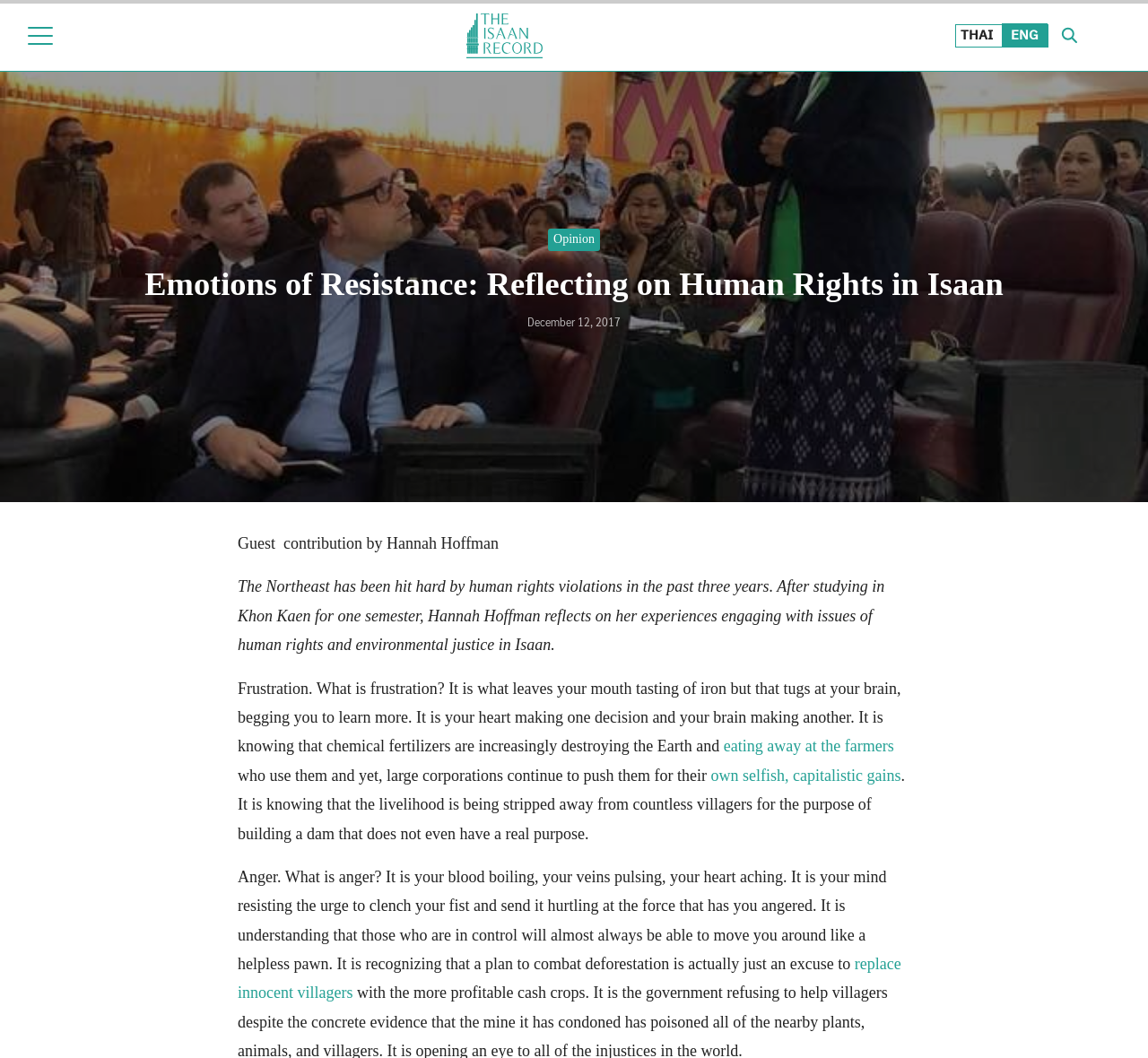Please provide a one-word or phrase answer to the question: 
What is the emotion being described in the first paragraph?

Frustration